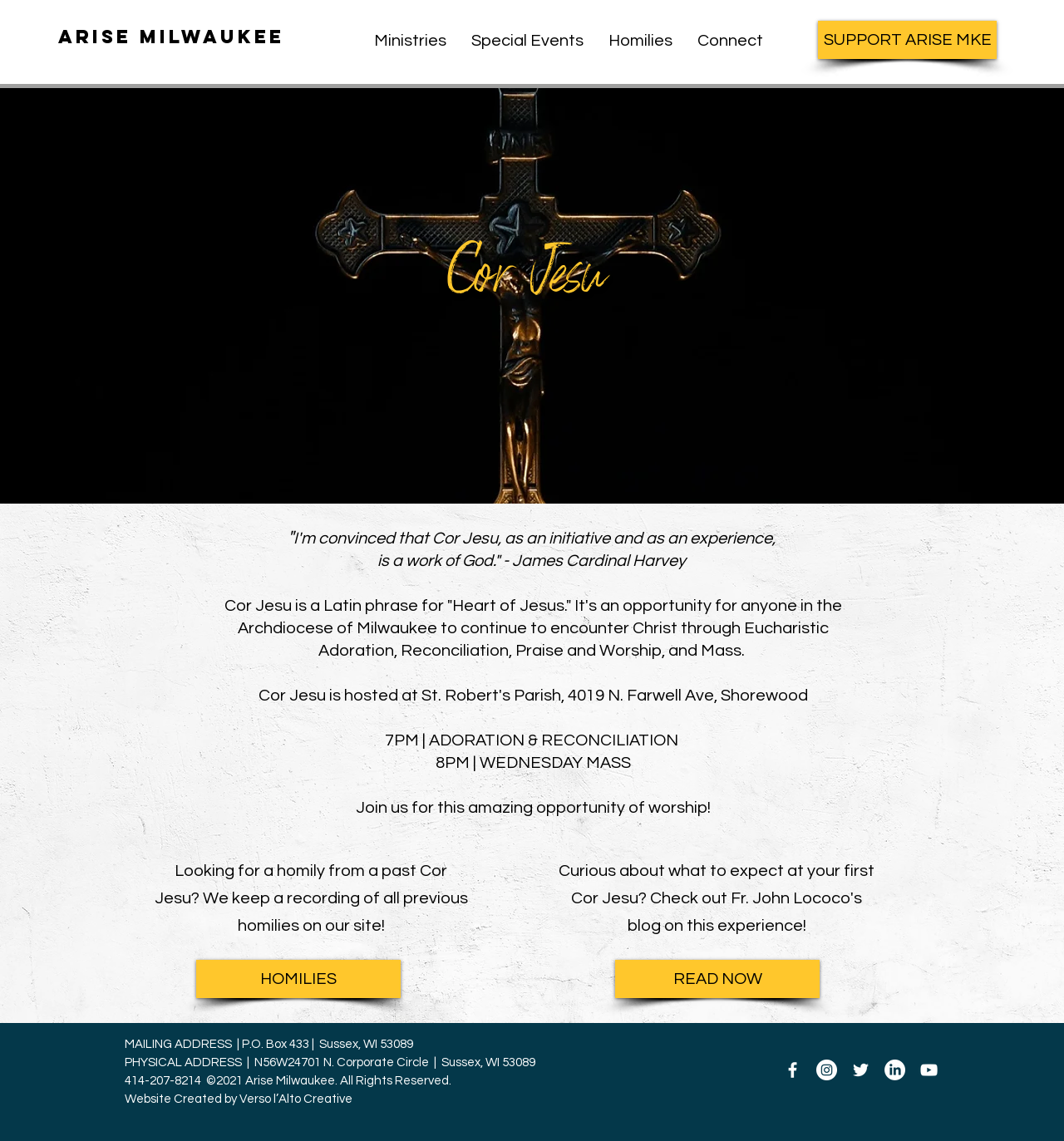Identify the bounding box coordinates of the section that should be clicked to achieve the task described: "Check out Fr. John Lococo's blog".

[0.578, 0.841, 0.77, 0.874]